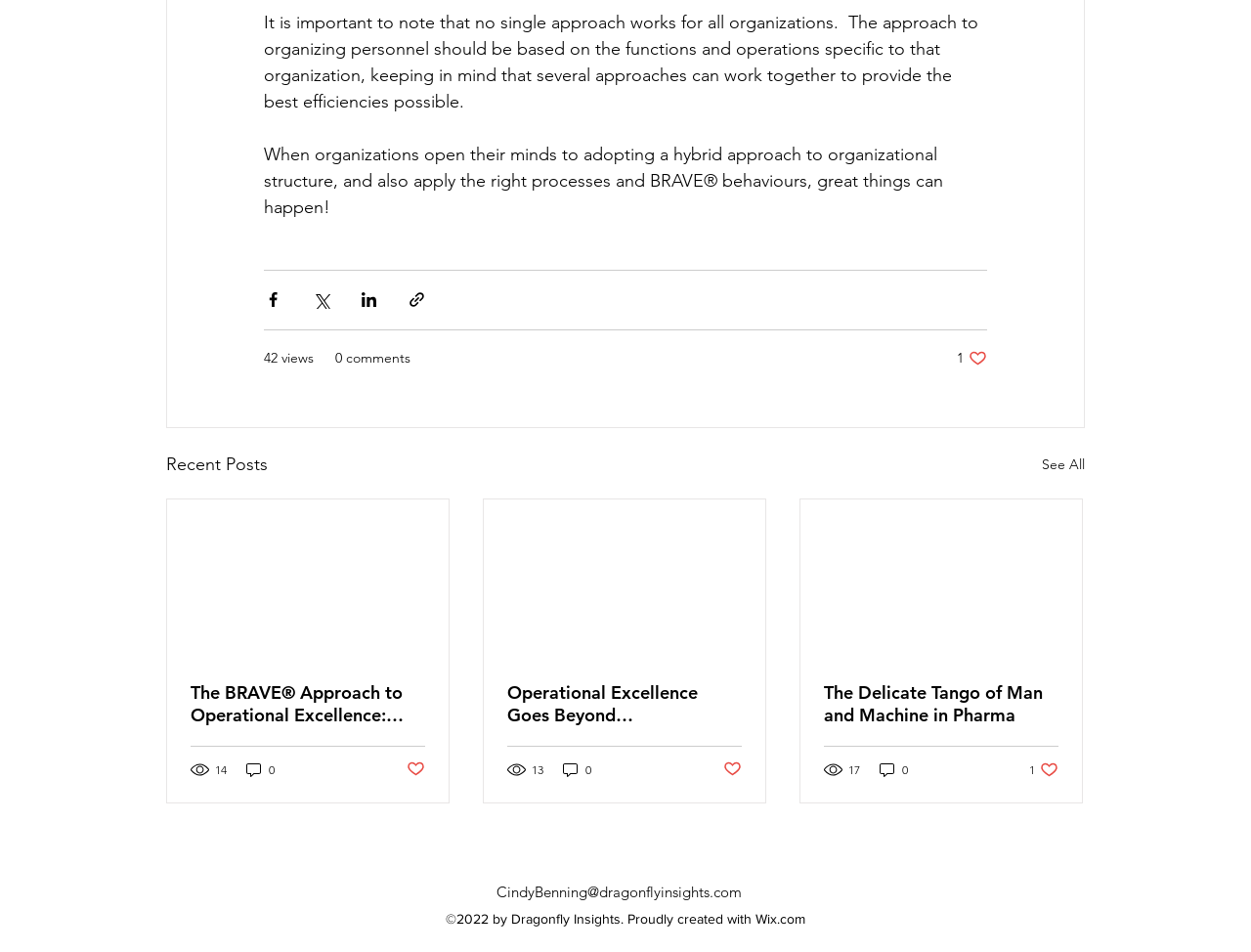Identify the bounding box coordinates of the specific part of the webpage to click to complete this instruction: "Read the article 'The BRAVE Approach to Operational Excellence: Fostering a Culture of Success'".

[0.152, 0.715, 0.34, 0.763]